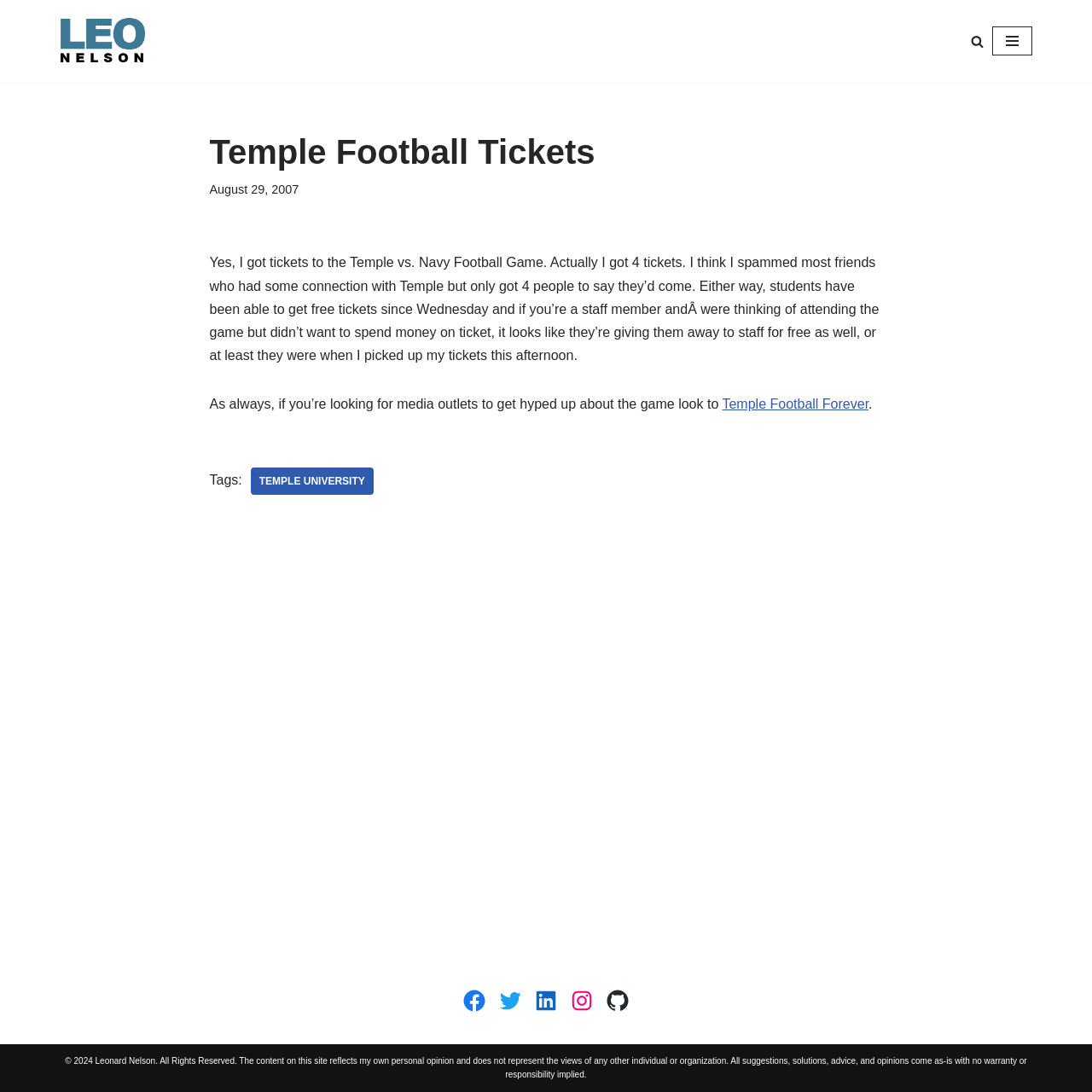What is the name of the media outlet mentioned in the article?
Provide a concise answer using a single word or phrase based on the image.

Temple Football Forever